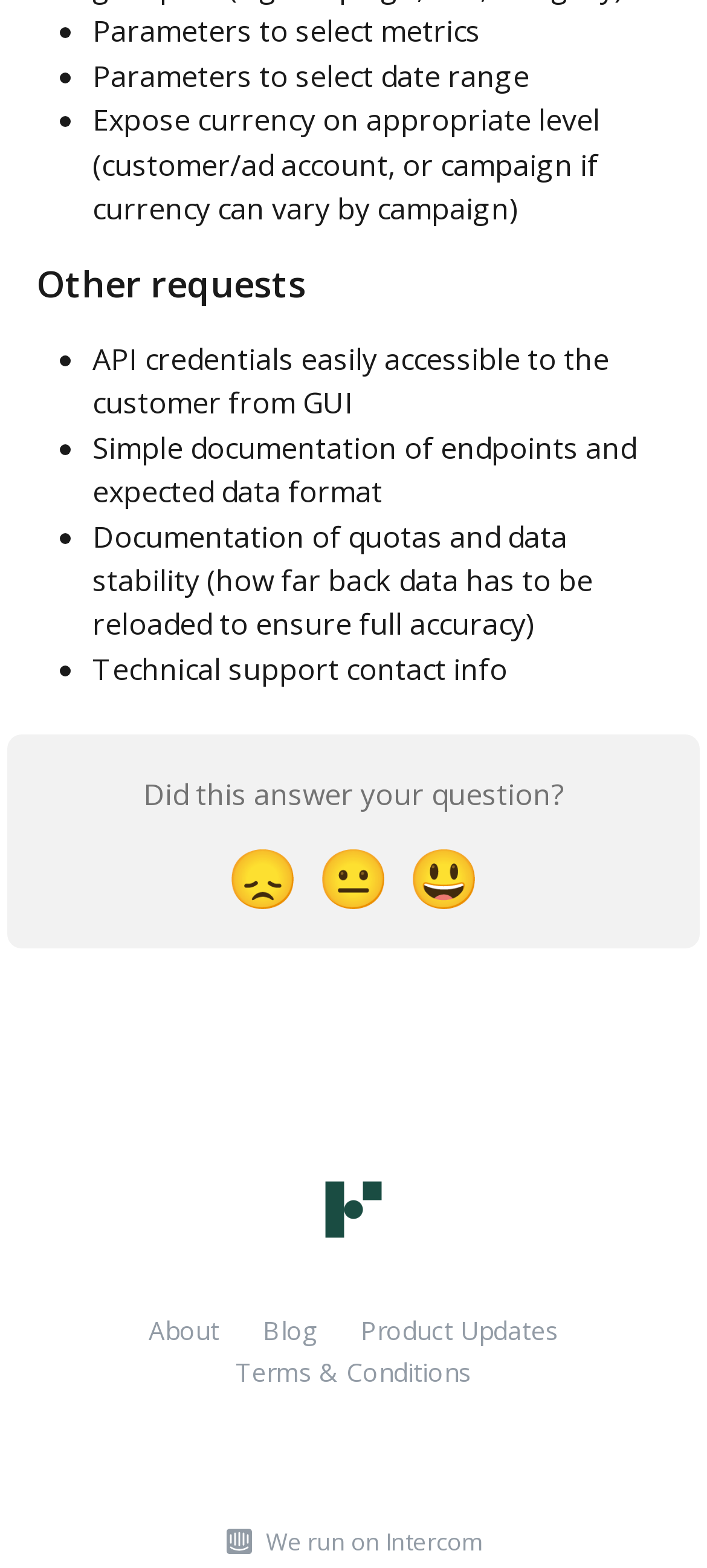What is the purpose of exposing currency on appropriate level?
Please provide a full and detailed response to the question.

This answer can be obtained by reading the static text element 'Expose currency on appropriate level (customer/ad account, or campaign if currency can vary by campaign)' which is located in the middle of the webpage, indicating that the purpose of exposing currency is to show it at the customer or ad account level, or at the campaign level if it varies by campaign.